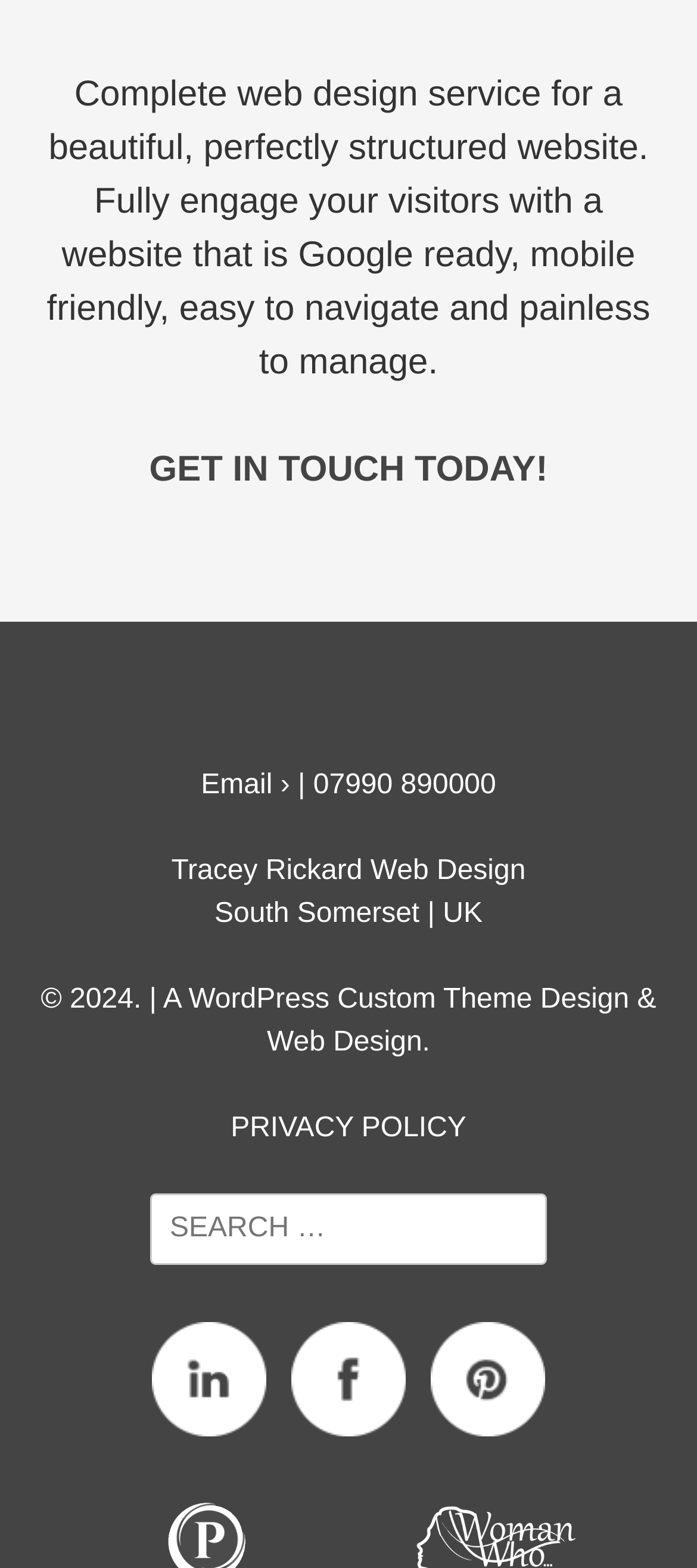Locate the bounding box coordinates of the region to be clicked to comply with the following instruction: "Search for a keyword in the search box". The coordinates must be four float numbers between 0 and 1, in the form [left, top, right, bottom].

[0.215, 0.761, 0.785, 0.807]